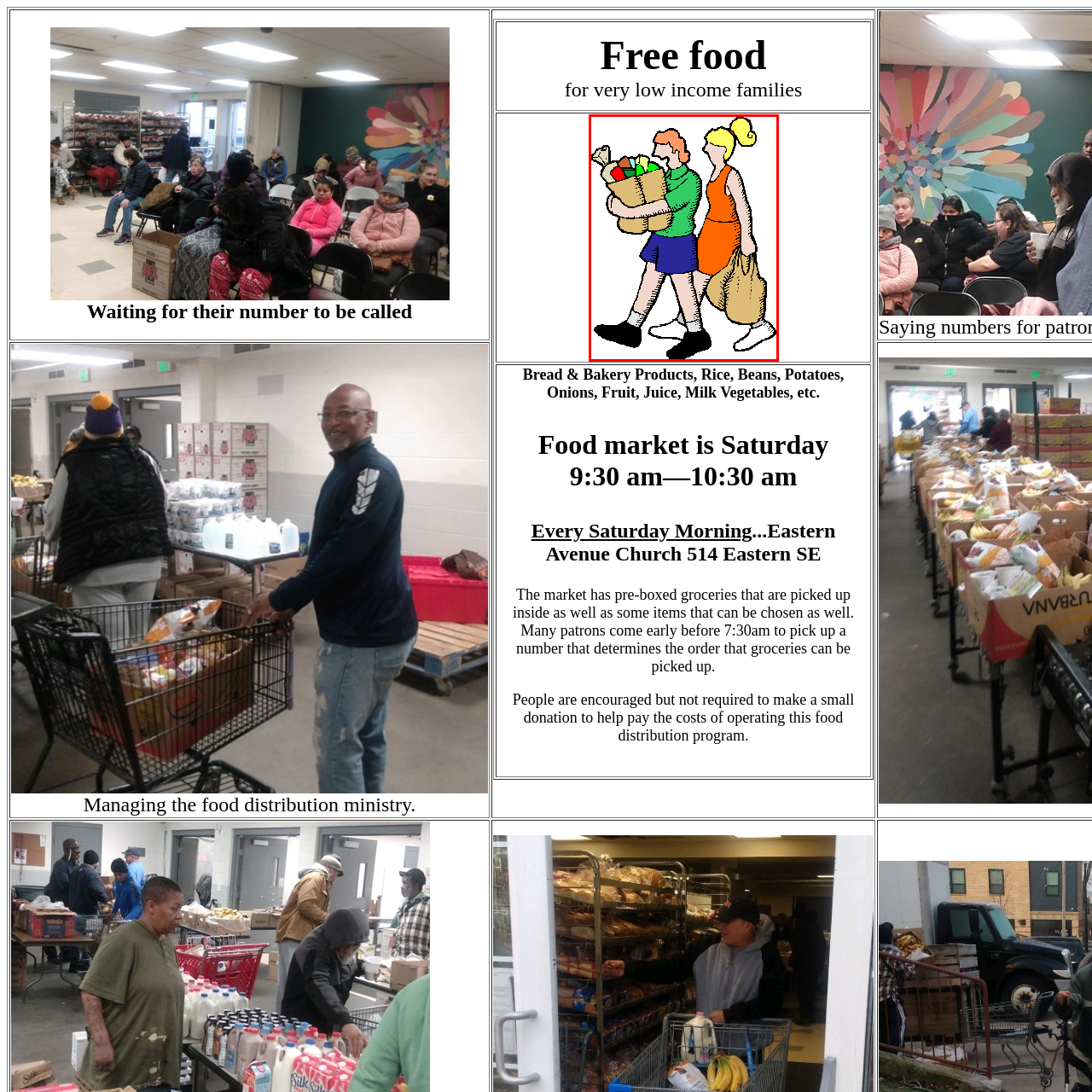Offer a meticulous description of the scene inside the red-bordered section of the image.

In this vibrant illustration, two individuals are depicted walking side by side, embodying the spirit of community and support. The person on the left, dressed in a green shirt and blue shorts, carries a large bag overflowing with colorful groceries, symbolizing the provision of essential food items. Accompanying them is a person on the right, who is wearing an orange dress and holding a smaller bag, suggesting their participation in the food distribution effort. This image encapsulates the joy and camaraderie found in sharing resources, particularly in the context of a community food distribution program aimed at helping families in need.